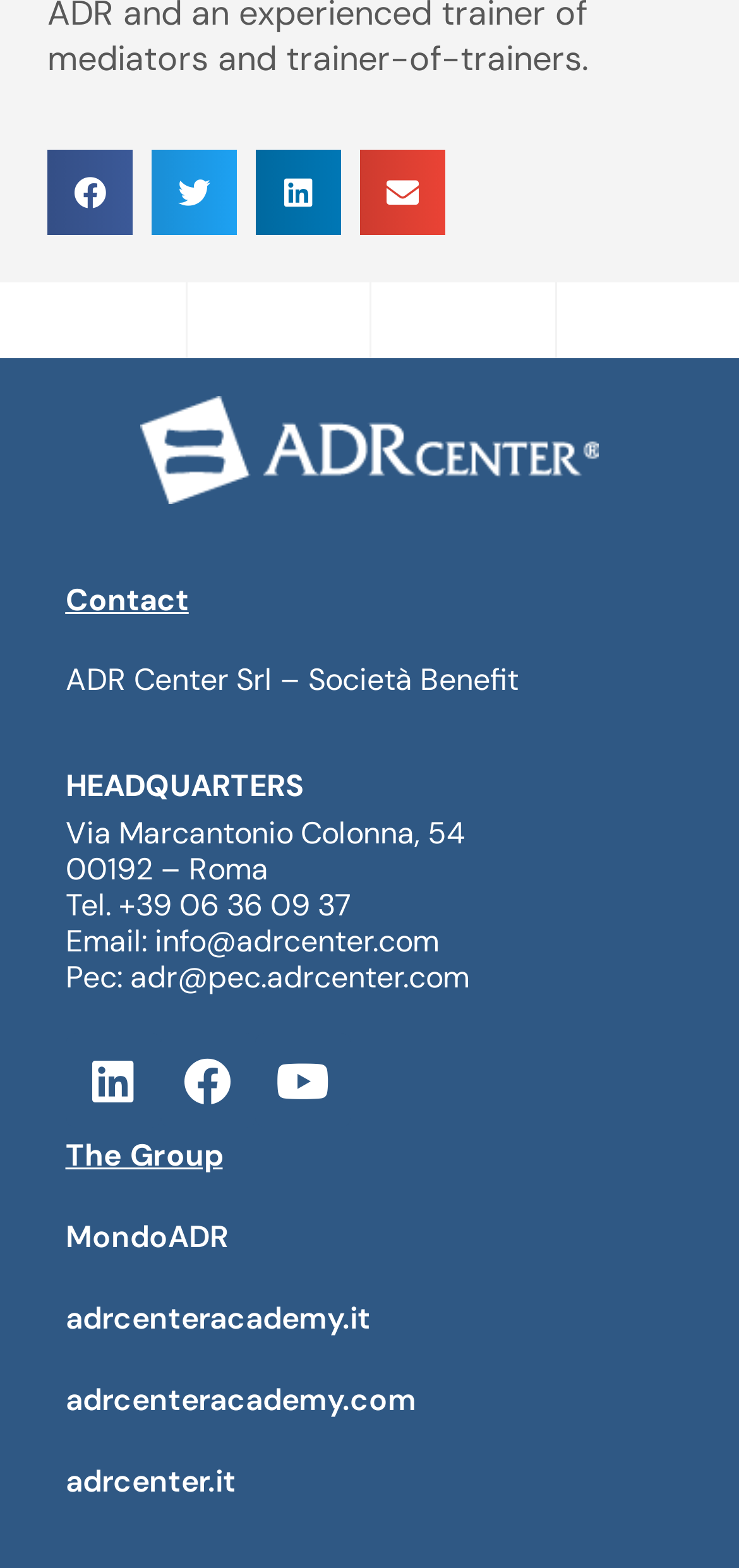Identify the bounding box of the UI element that matches this description: "aria-label="Share on email"".

[0.487, 0.096, 0.603, 0.15]